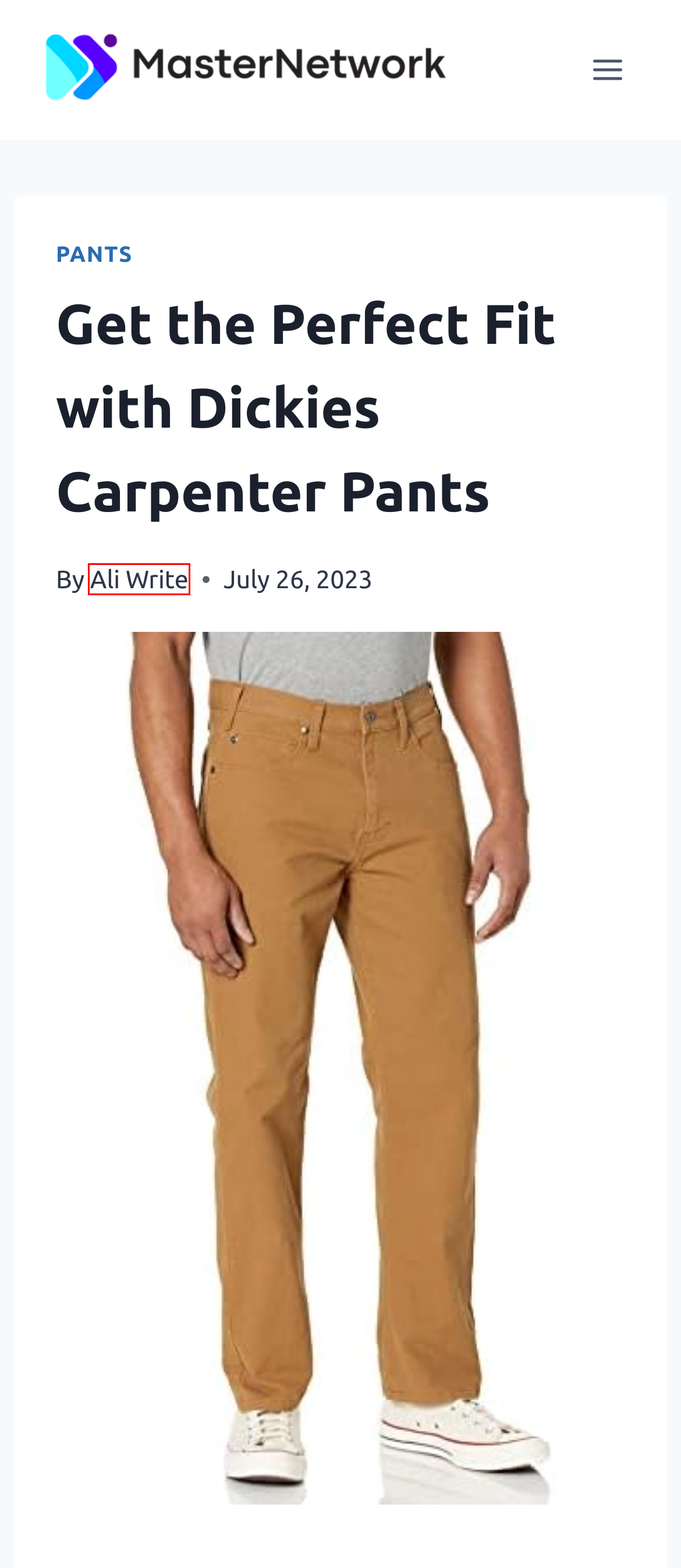You are provided with a screenshot of a webpage highlighting a UI element with a red bounding box. Choose the most suitable webpage description that matches the new page after clicking the element in the bounding box. Here are the candidates:
A. Stylish and Comfortable: Harem Pants Women Can’t Resist! – Master Network
B. Get ready to Kappa Pants: The ultimate expression of style and comfort! – Master Network
C. Stylish and Functional: Girls Cargo Pants for the Ultimate Fashion Statement! – Master Network
D. Fit – Master Network
E. Pants – Master Network
F. Ali Write – Master Network
G. Master Network
H. Discover the Comfort of Loose Pants: Embrace Style and Relaxation! – Master Network

F